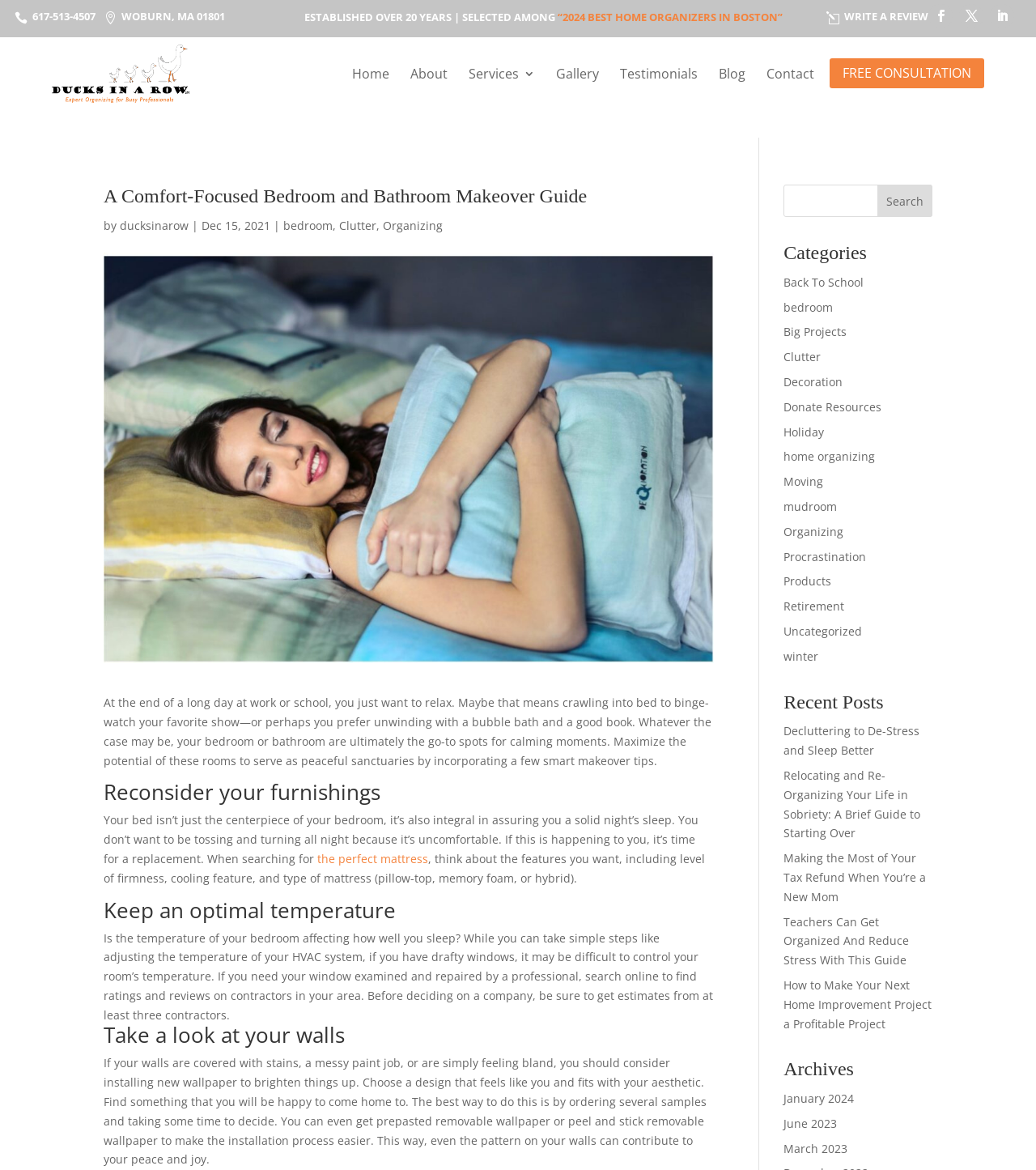Elaborate on the information and visuals displayed on the webpage.

This webpage is a guide to comfort-focused bedroom and bathroom makeovers, provided by Ducks In A Row Organizers. At the top, there is a header section with a phone number, address, and social media links. Below this, there is a brief introduction to the guide, followed by a prominent call-to-action button for a free consultation.

The main content of the guide is divided into sections, each focusing on a specific aspect of bedroom and bathroom makeovers, such as reconsidering furniture, keeping an optimal temperature, and taking a look at walls. The text is accompanied by an image of a cluttered bedroom, with a caption describing the importance of a peaceful bedroom or bathroom.

On the right-hand side of the page, there is a search bar and a list of categories, including bedroom, clutter, and organizing. Below this, there are links to recent posts, including articles on decluttering, relocating, and making the most of tax refunds. Further down, there is an archives section with links to past months.

At the top of the page, there is a navigation menu with links to the home page, about page, services, gallery, testimonials, blog, and contact page.